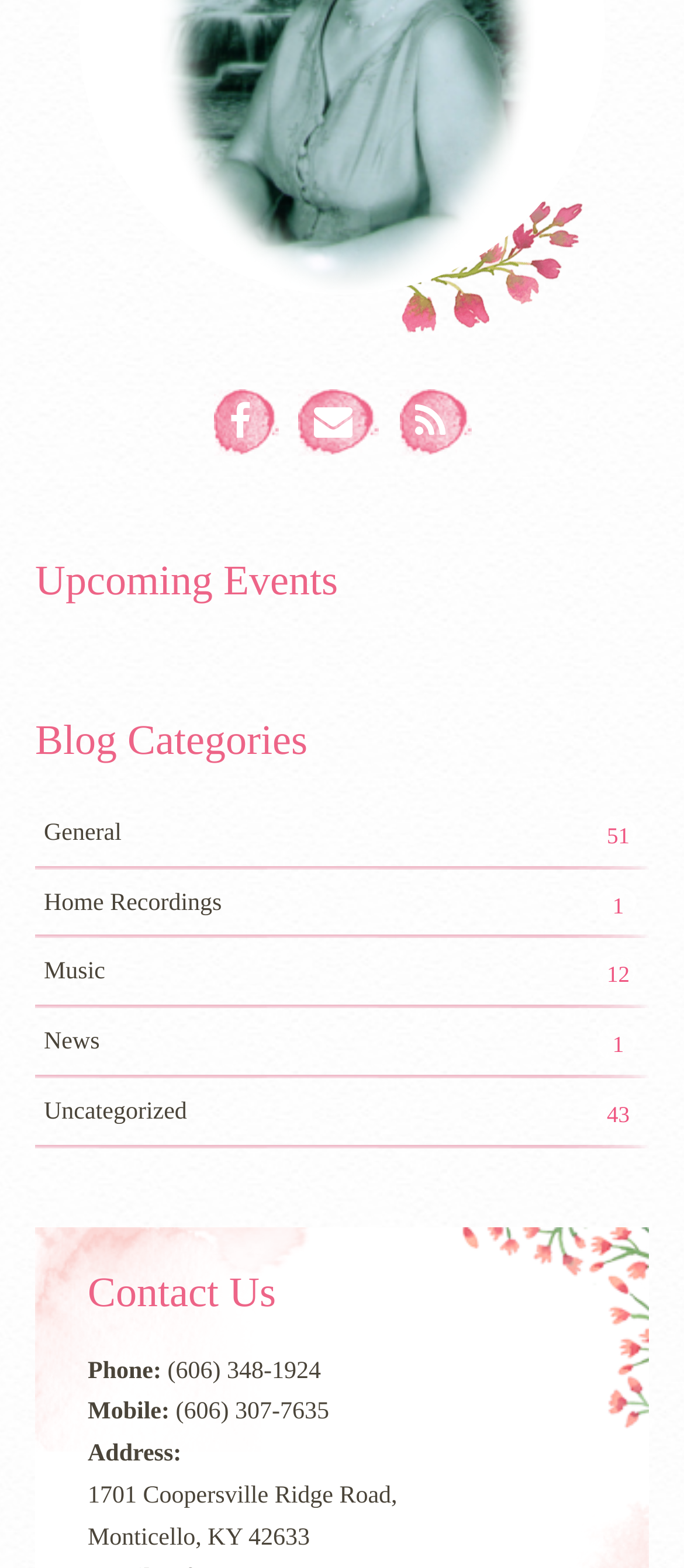Determine the bounding box coordinates for the area that needs to be clicked to fulfill this task: "Click on Upcoming Events". The coordinates must be given as four float numbers between 0 and 1, i.e., [left, top, right, bottom].

[0.051, 0.357, 0.494, 0.386]